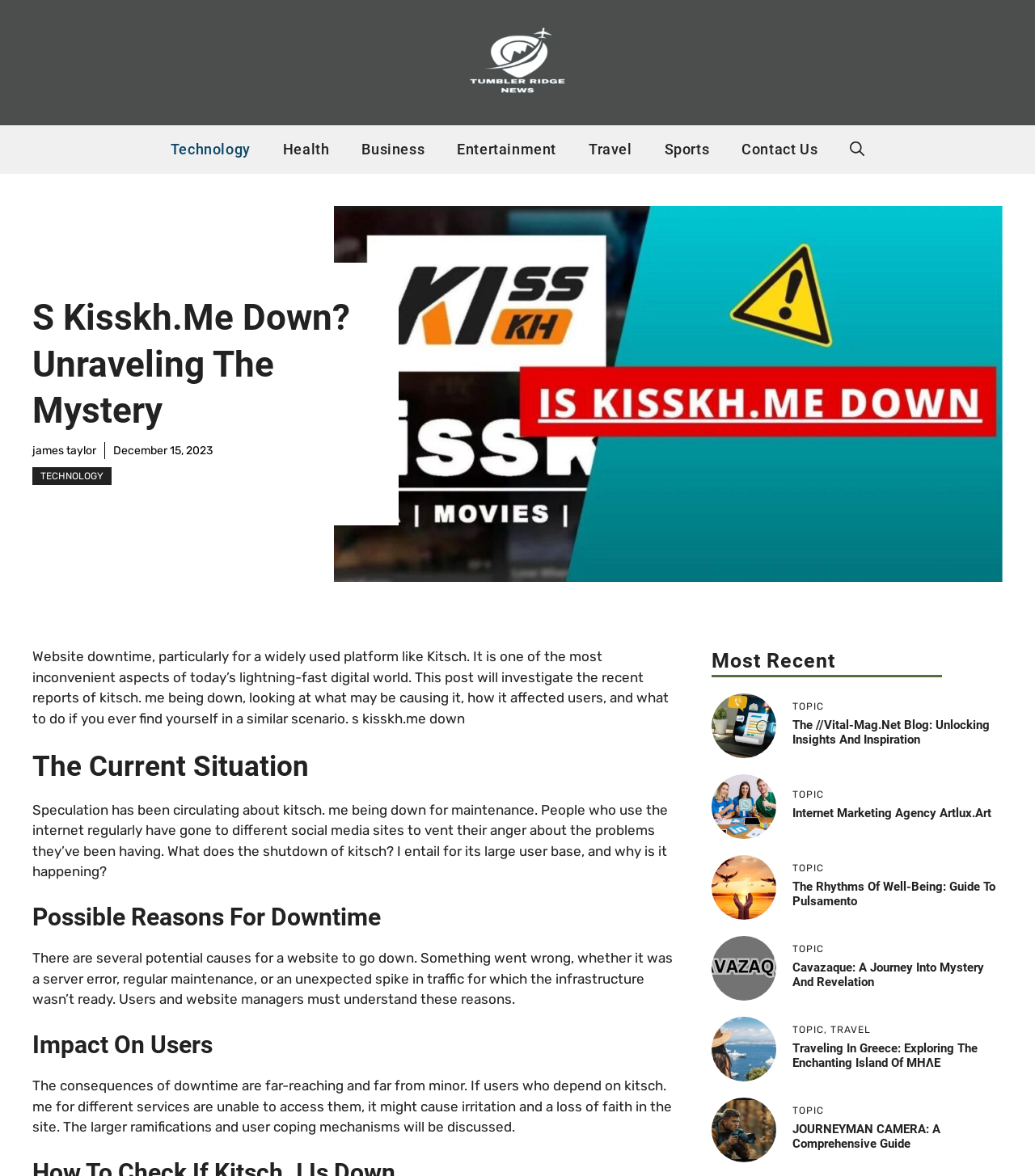Offer a meticulous description of the webpage's structure and content.

This webpage is about the Tumbler Ridge News, with a focus on the topic of website downtime, specifically the case of kisskh.me being down. At the top of the page, there is a banner with the site's name and a link to the news website. Below the banner, there is a navigation menu with links to various categories such as Technology, Health, Business, Entertainment, Travel, and Sports, as well as a search button.

The main content of the page is divided into two sections. The first section has a heading "S Kisskh.Me Down? Unraveling The Mystery" and discusses the issue of website downtime, its causes, and its impact on users. There is an image related to the topic, and several paragraphs of text that explore the current situation, possible reasons for downtime, and the consequences for users.

The second section is a list of recent articles or topics, each with a heading, a link, and an image. The topics include "The //vital-mag.net blog", "Internet Marketing Agency Artlux.Art", "PULSAMENTO", "Cavazaque: A Journey Into Mystery And Revelation", "Traveling In Greece: Exploring The Enchanting Island Of ΜΗΛΕ", and "JOURNEYMAN CAMERA: A Comprehensive Guide". Each topic has a brief summary or introduction, and the images are related to the respective topics.

Overall, the webpage has a clean and organized layout, with clear headings and concise text. The use of images and links adds visual interest and provides additional information on each topic.